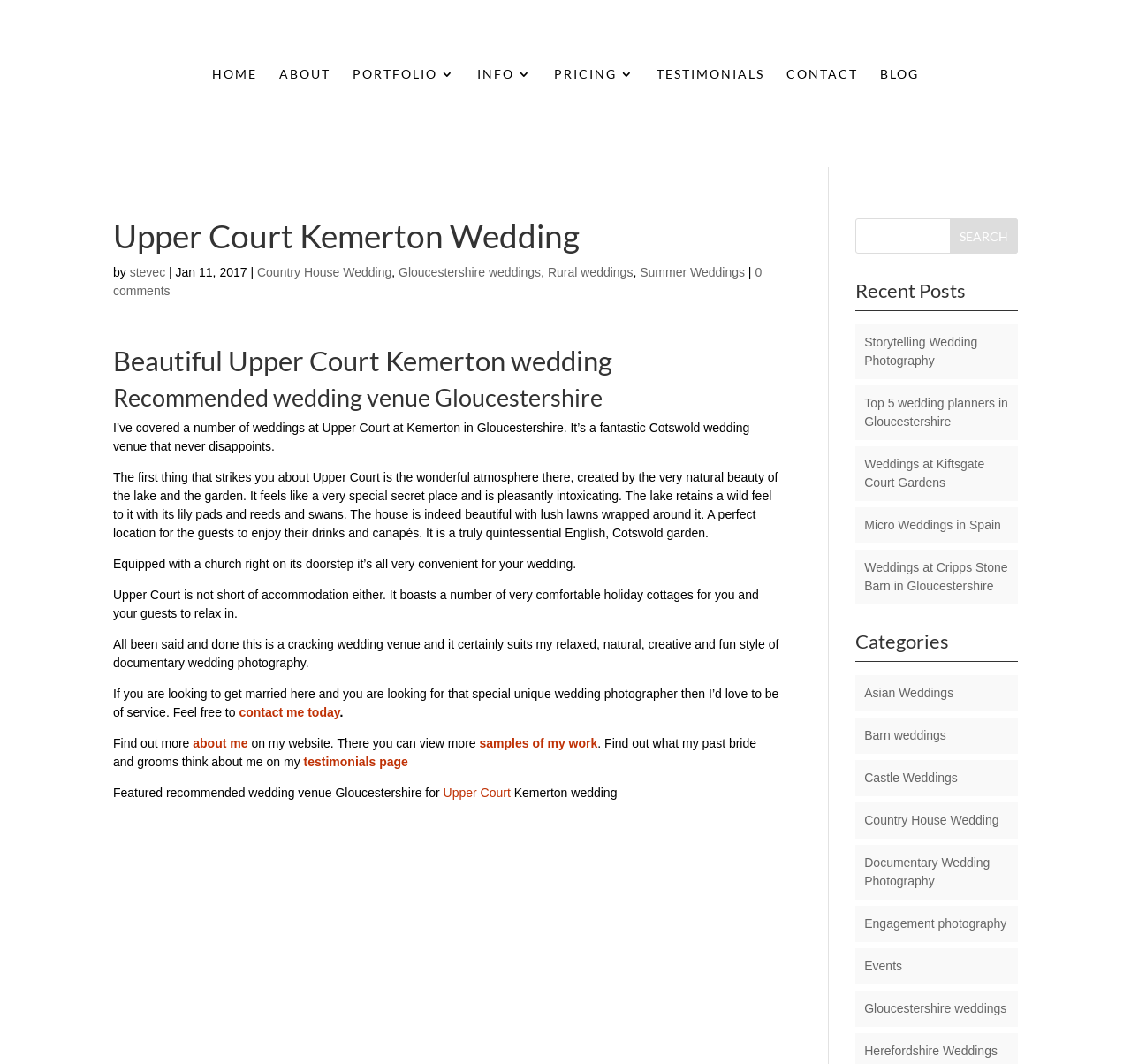Please specify the bounding box coordinates of the area that should be clicked to accomplish the following instruction: "Contact the photographer". The coordinates should consist of four float numbers between 0 and 1, i.e., [left, top, right, bottom].

[0.211, 0.663, 0.3, 0.676]